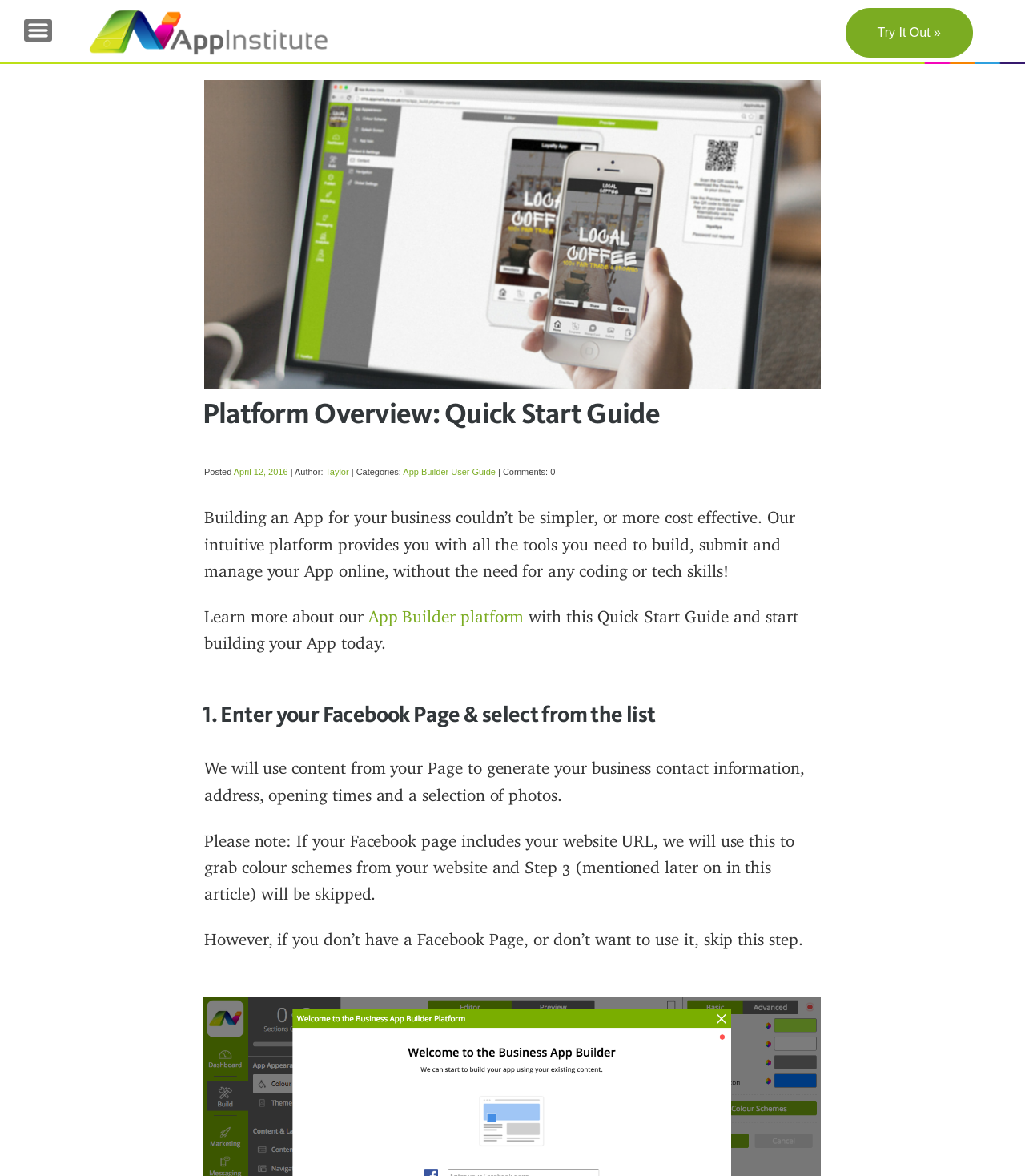Who is the author of the Quick Start Guide?
Refer to the image and give a detailed answer to the question.

The author of the Quick Start Guide is Taylor, as mentioned in the webpage's content, 'Author: Taylor'.